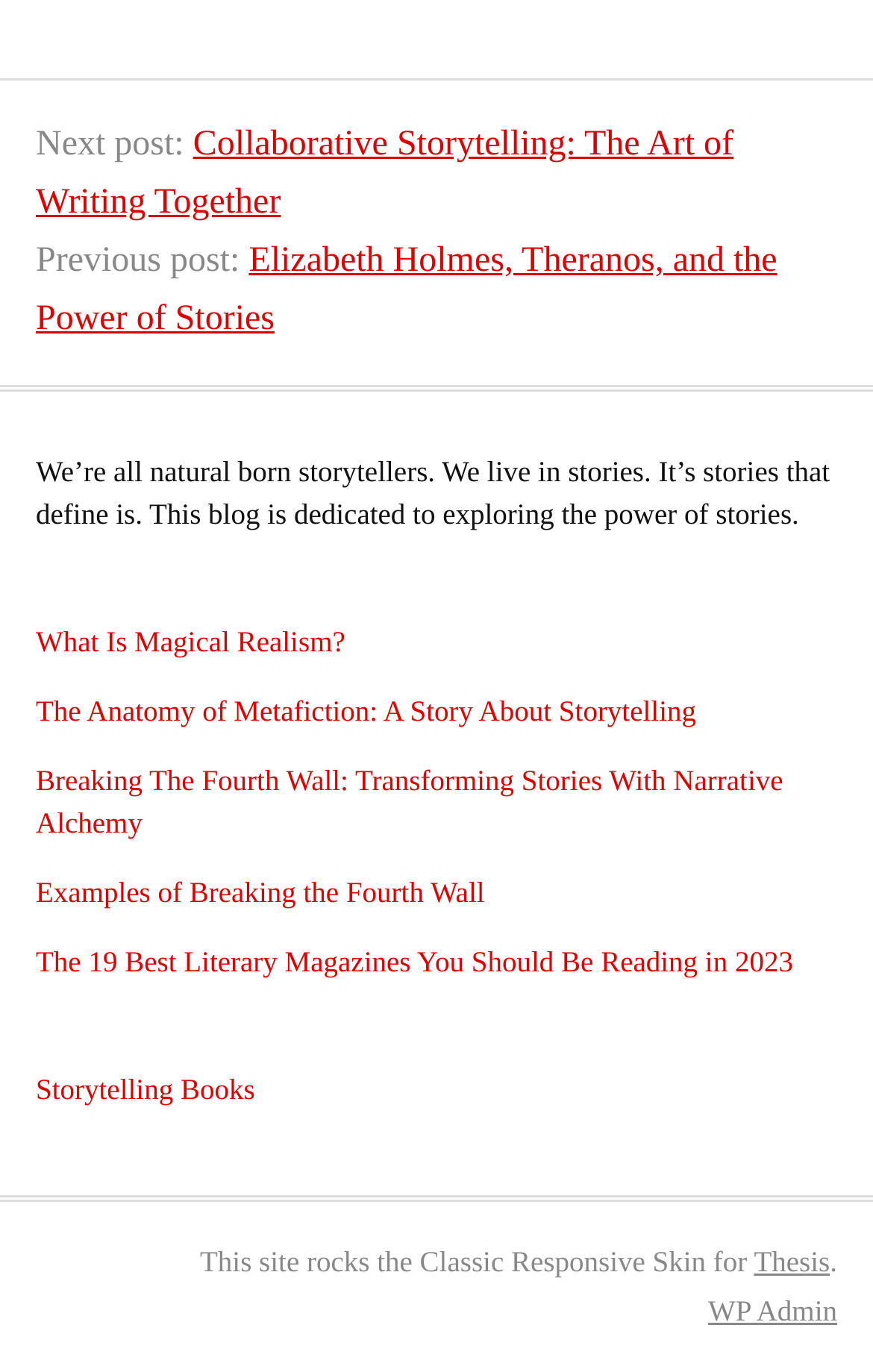Please find the bounding box for the UI element described by: "WP Admin".

[0.811, 0.943, 0.959, 0.967]